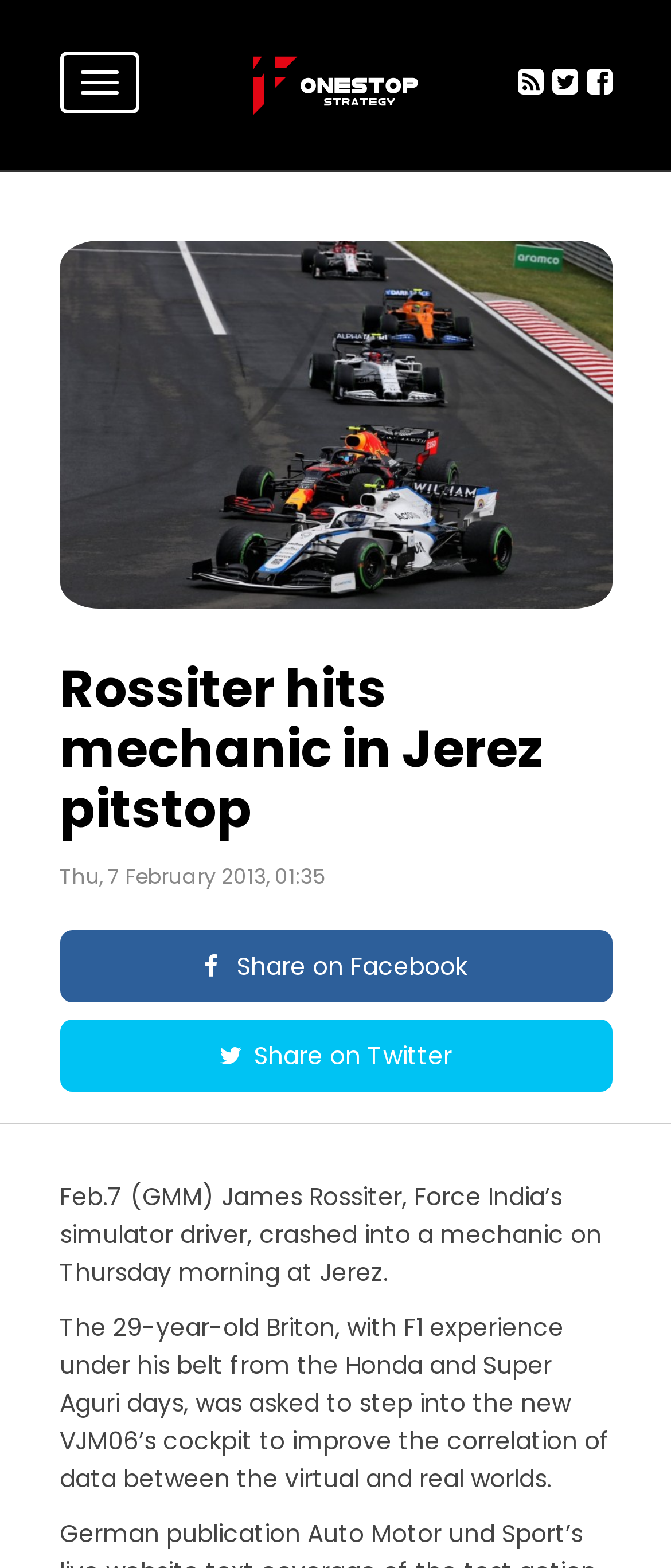Respond with a single word or phrase for the following question: 
How old is James Rossiter?

29